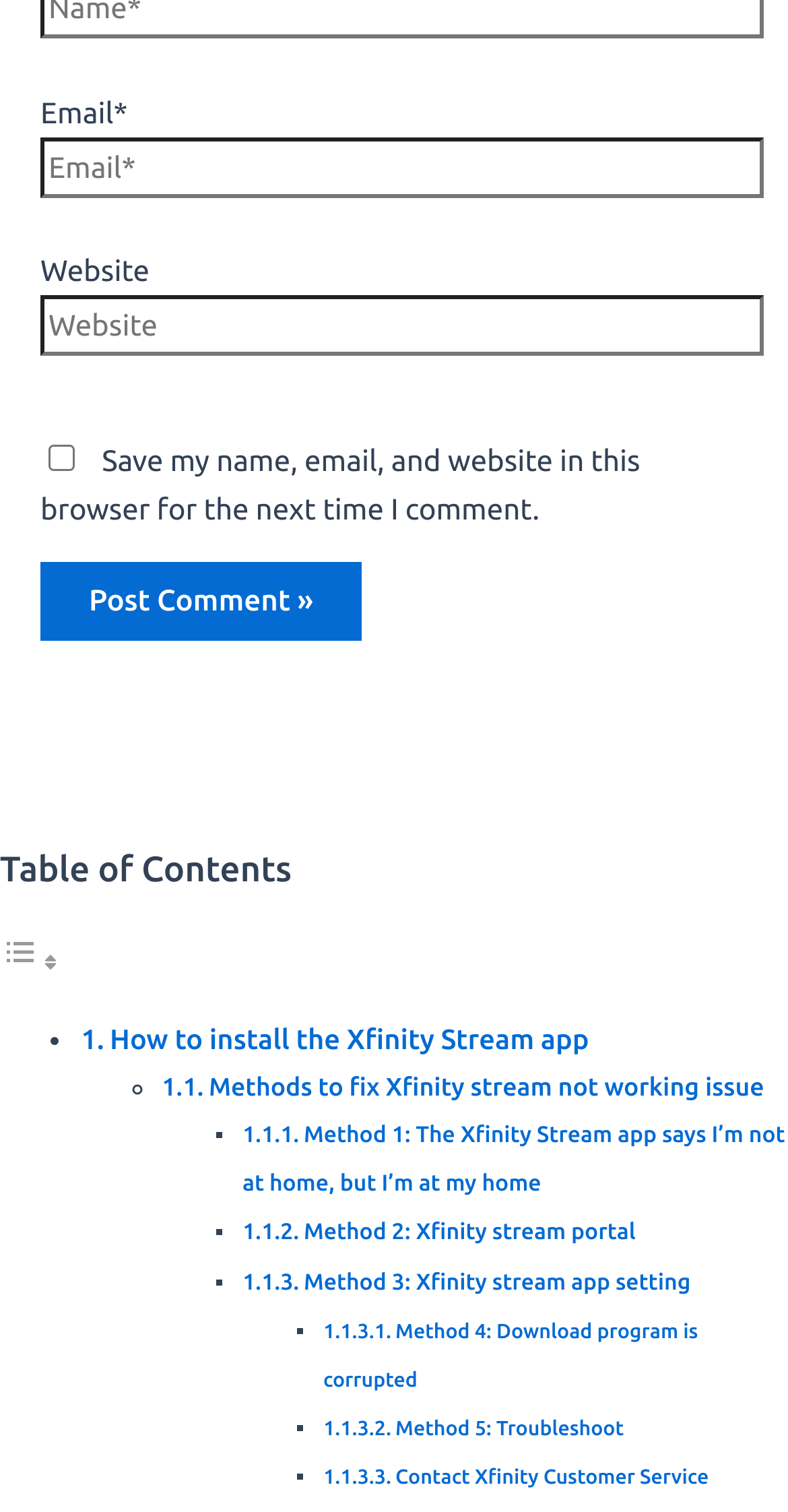What is the function of the 'Post Comment' button?
Look at the webpage screenshot and answer the question with a detailed explanation.

The 'Post Comment' button is located below the text input fields for email, website, and comment. This suggests that its function is to submit the user's comment.